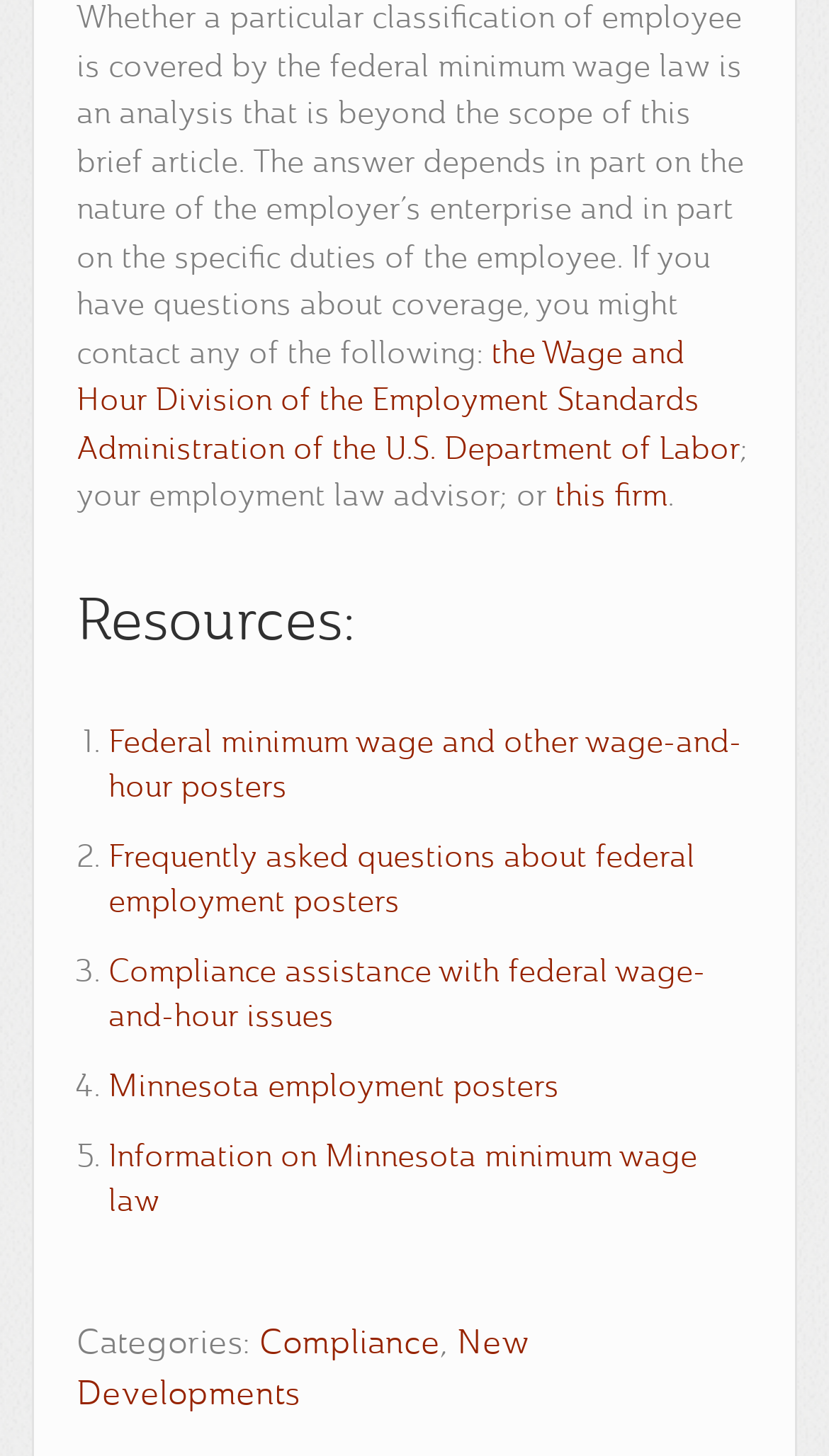Identify the bounding box for the element characterized by the following description: "Minnesota employment posters".

[0.131, 0.737, 0.674, 0.759]